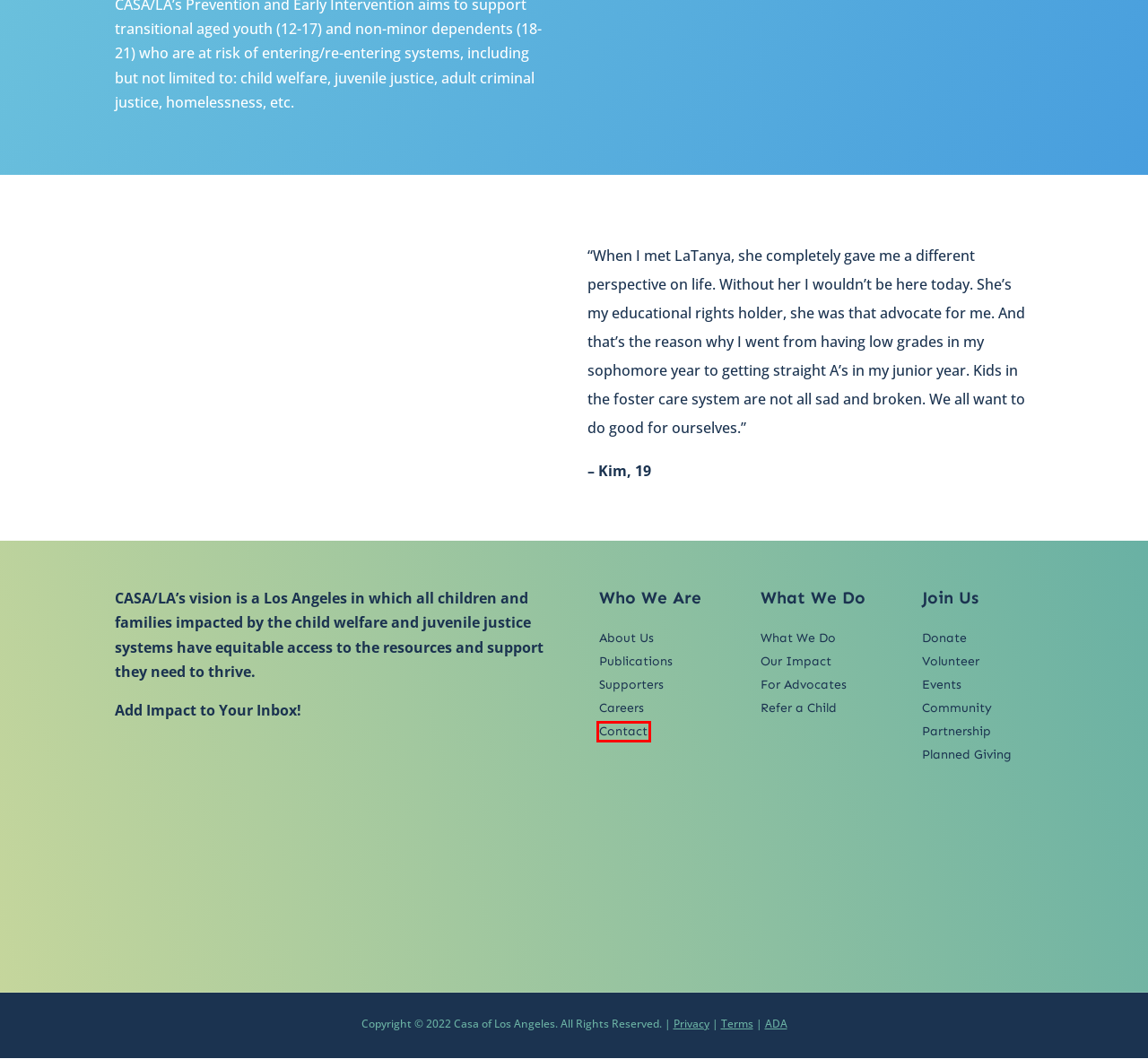You have a screenshot of a webpage where a red bounding box highlights a specific UI element. Identify the description that best matches the resulting webpage after the highlighted element is clicked. The choices are:
A. Terms | CASA of Los Angeles
B. Publications | CASA of Los Angeles
C. Supporters | CASA of Los Angeles
D. Planned Giving – Legacy 30,000 | CASA of Los Angeles
E. Privacy Policy | CASA of Los Angeles
F. Join us | CASA of Los Angeles
G. Community Partnerships | CASA of Los Angeles
H. Contact | CASA of Los Angeles

H